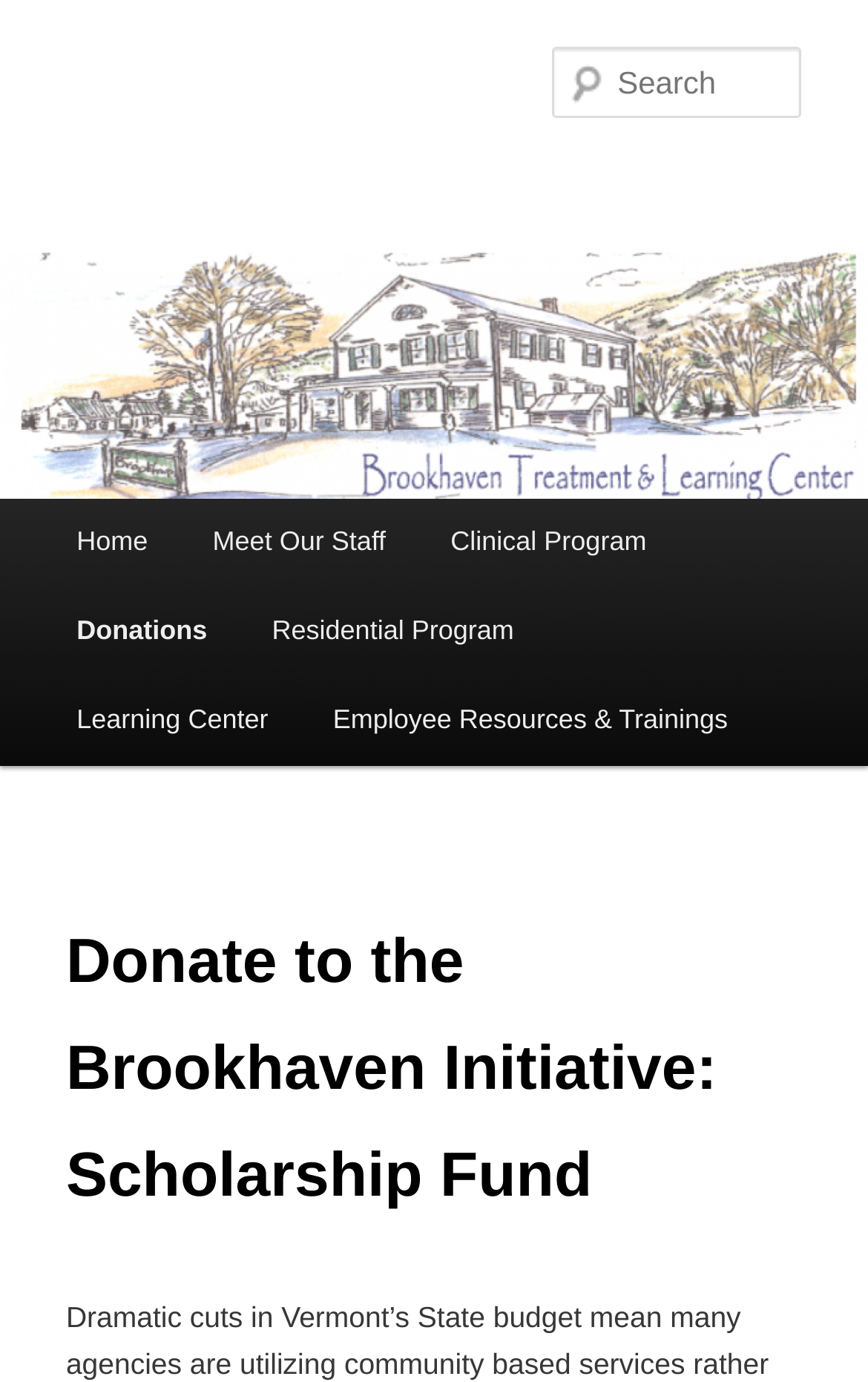With reference to the image, please provide a detailed answer to the following question: What is the text of the heading above the main menu?

The heading above the main menu is empty, as indicated by the OCR text of the heading element being an empty string.